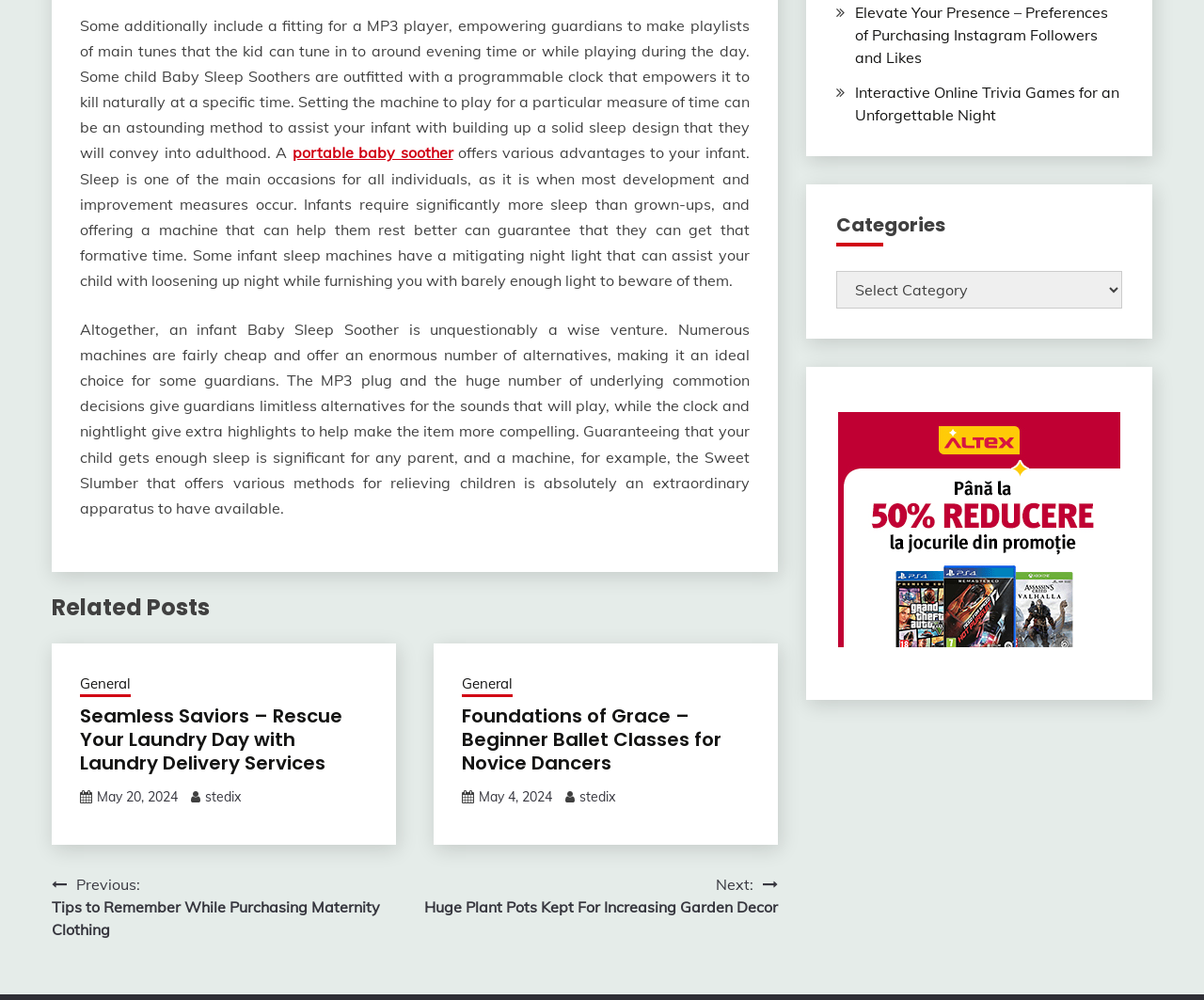Identify the bounding box of the UI element that matches this description: "portable baby soother".

[0.243, 0.143, 0.376, 0.162]